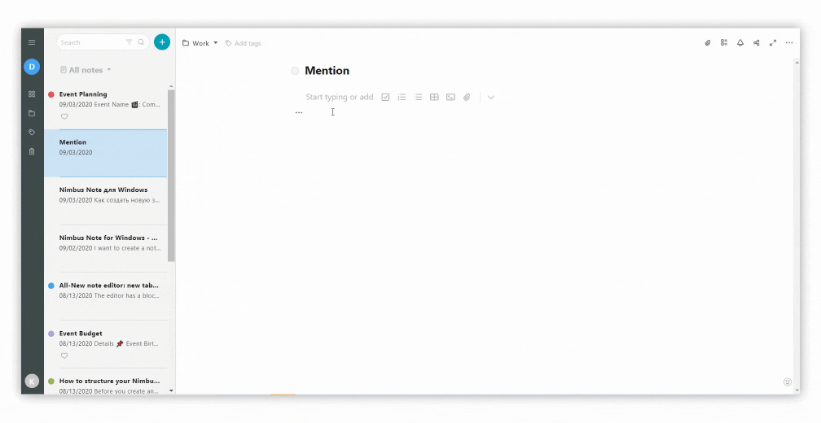What is the title of the open note?
Give a detailed response to the question by analyzing the screenshot.

On the right side of the interface, a blank note is open, and its title is 'Mention', suggesting that the user is about to create a new note with mentions.